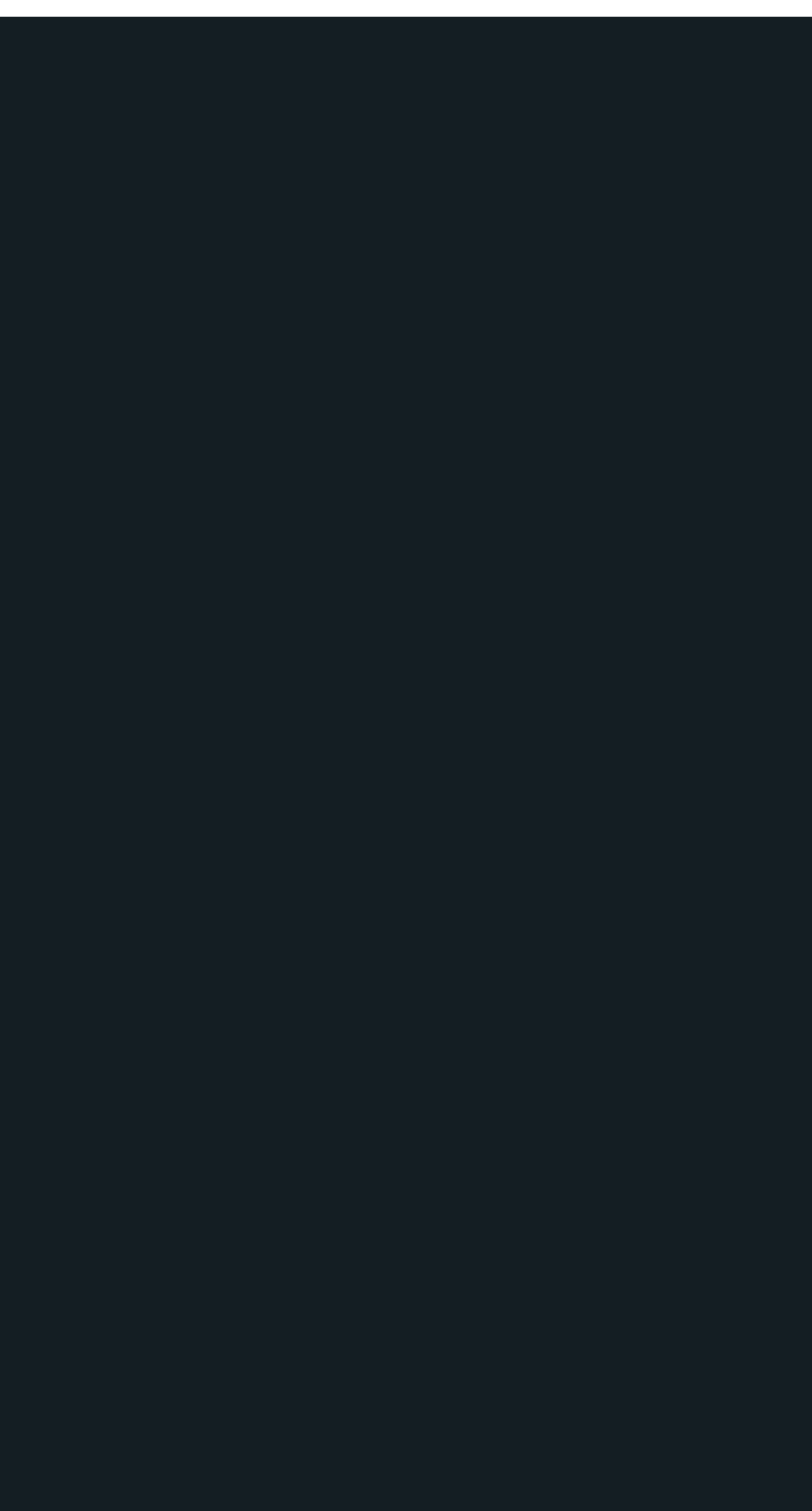Identify the bounding box coordinates of the specific part of the webpage to click to complete this instruction: "Open Facebook page".

None